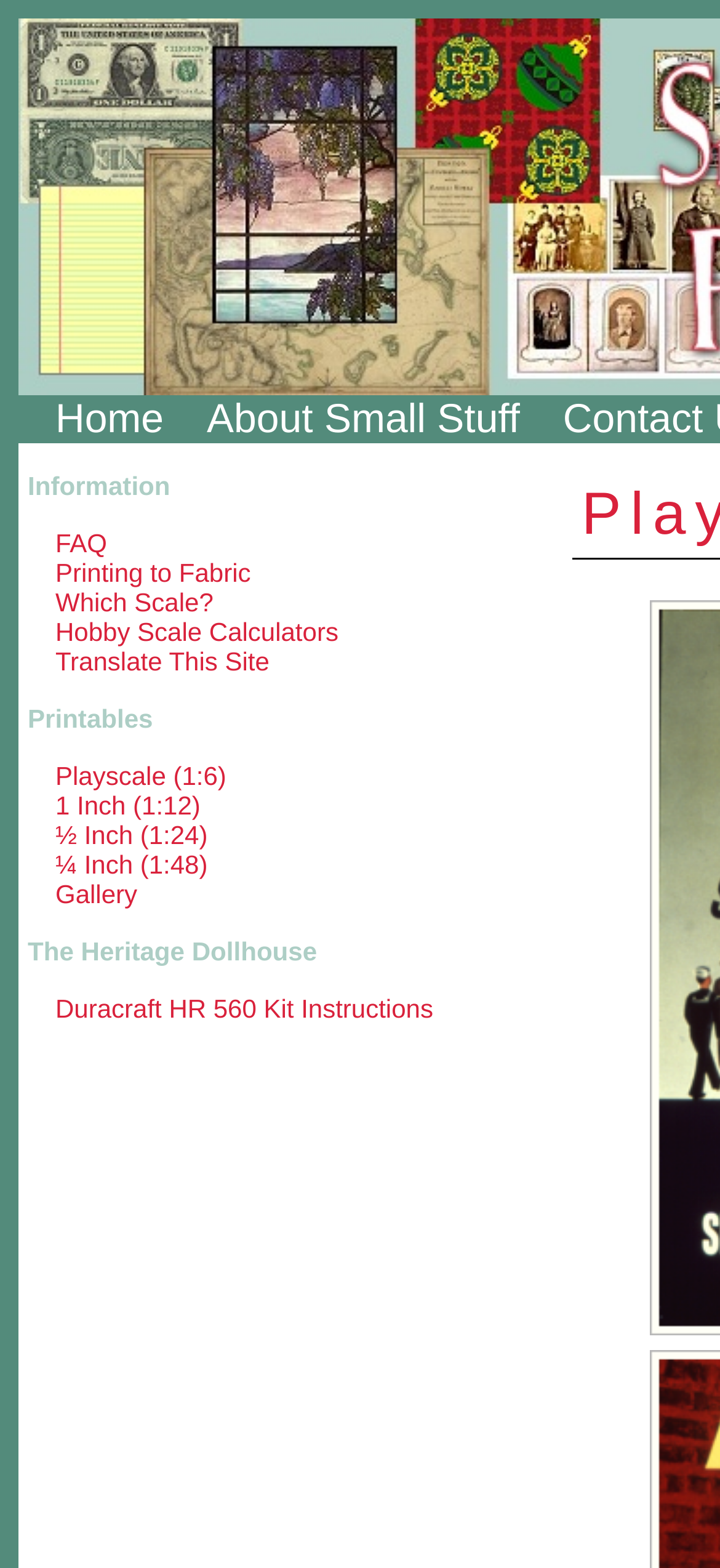Please specify the bounding box coordinates of the clickable region necessary for completing the following instruction: "view 1 inch scale printables". The coordinates must consist of four float numbers between 0 and 1, i.e., [left, top, right, bottom].

[0.026, 0.504, 0.278, 0.523]